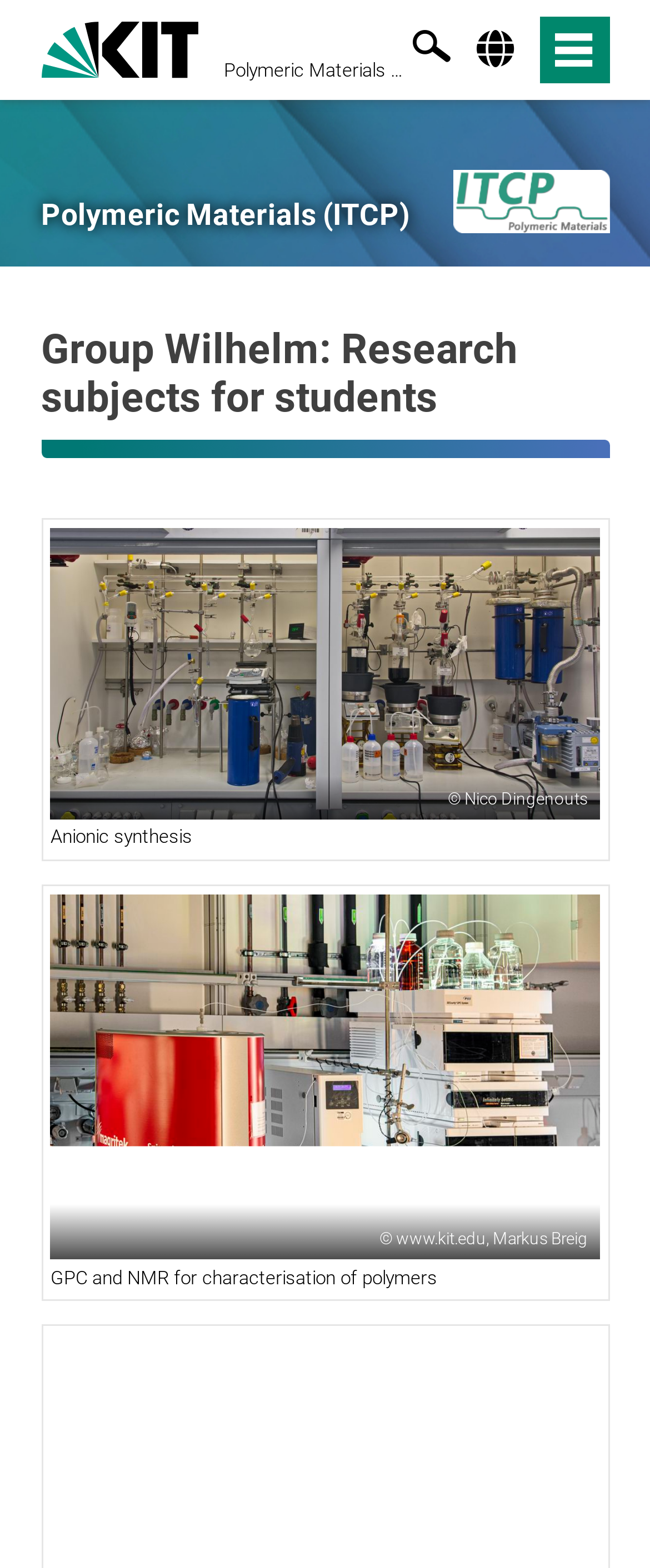Use a single word or phrase to answer the question:
What is the name of the institution?

KIT